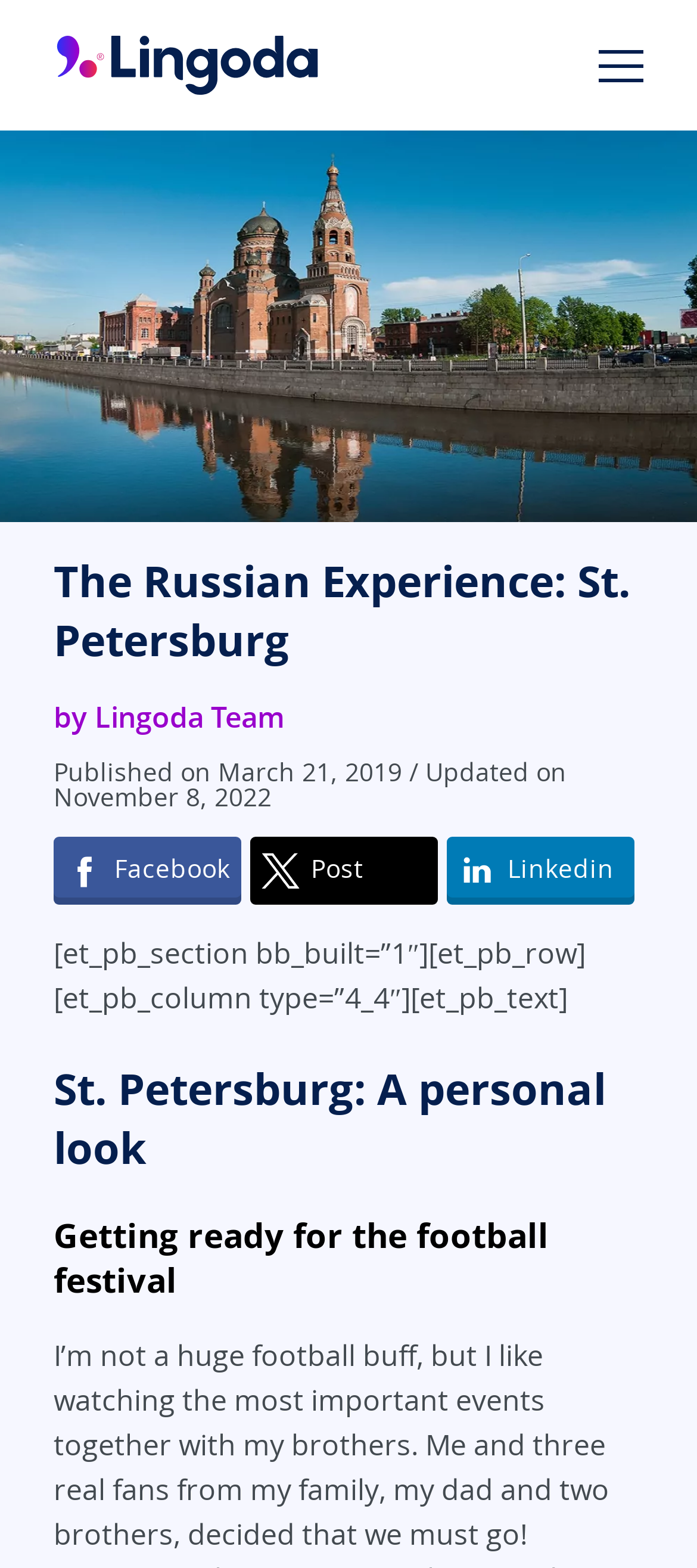What is the language of the text?
Kindly offer a comprehensive and detailed response to the question.

The webpage has a link 'English' which suggests that the language of the text is English, and there is also a link 'French' which implies that the webpage is available in multiple languages.